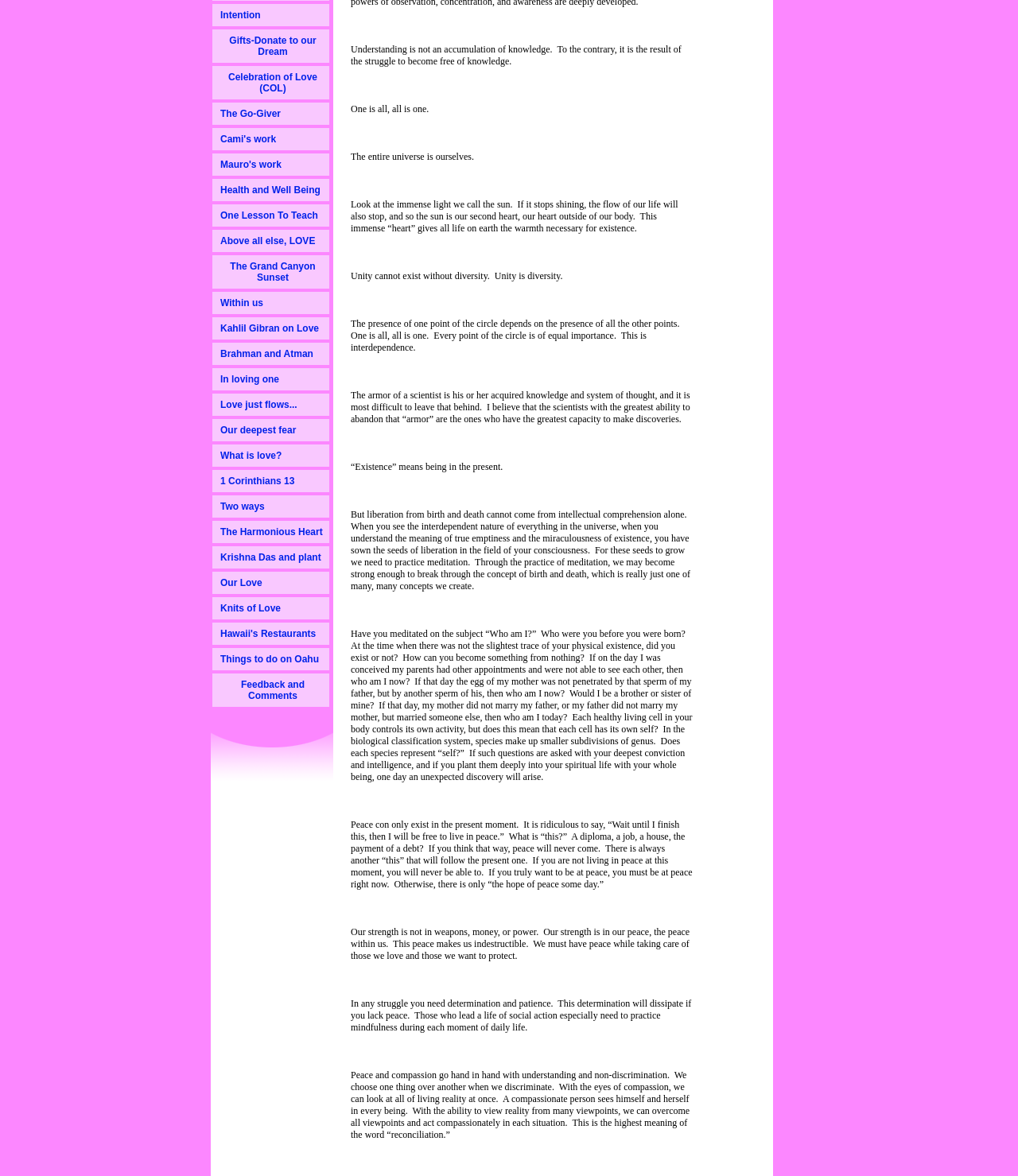Locate the bounding box of the UI element defined by this description: "Kahlil Gibran on Love". The coordinates should be given as four float numbers between 0 and 1, formatted as [left, top, right, bottom].

[0.209, 0.27, 0.323, 0.289]